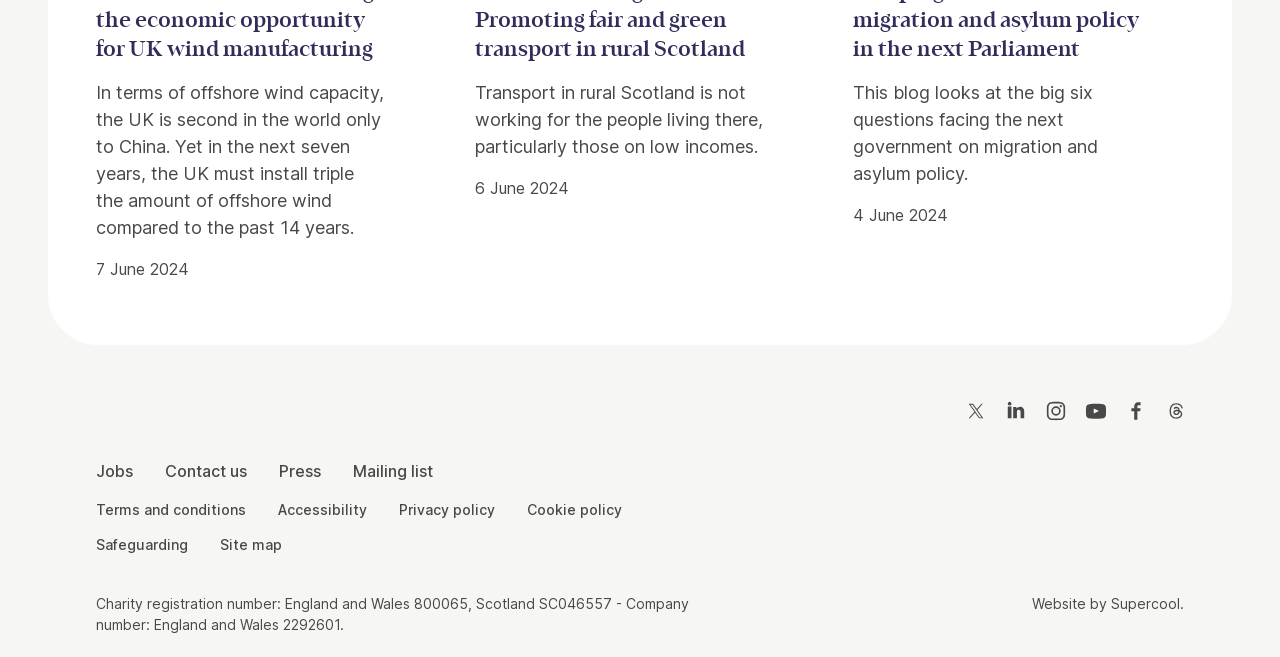Please respond to the question using a single word or phrase:
Who designed the website?

Supercool